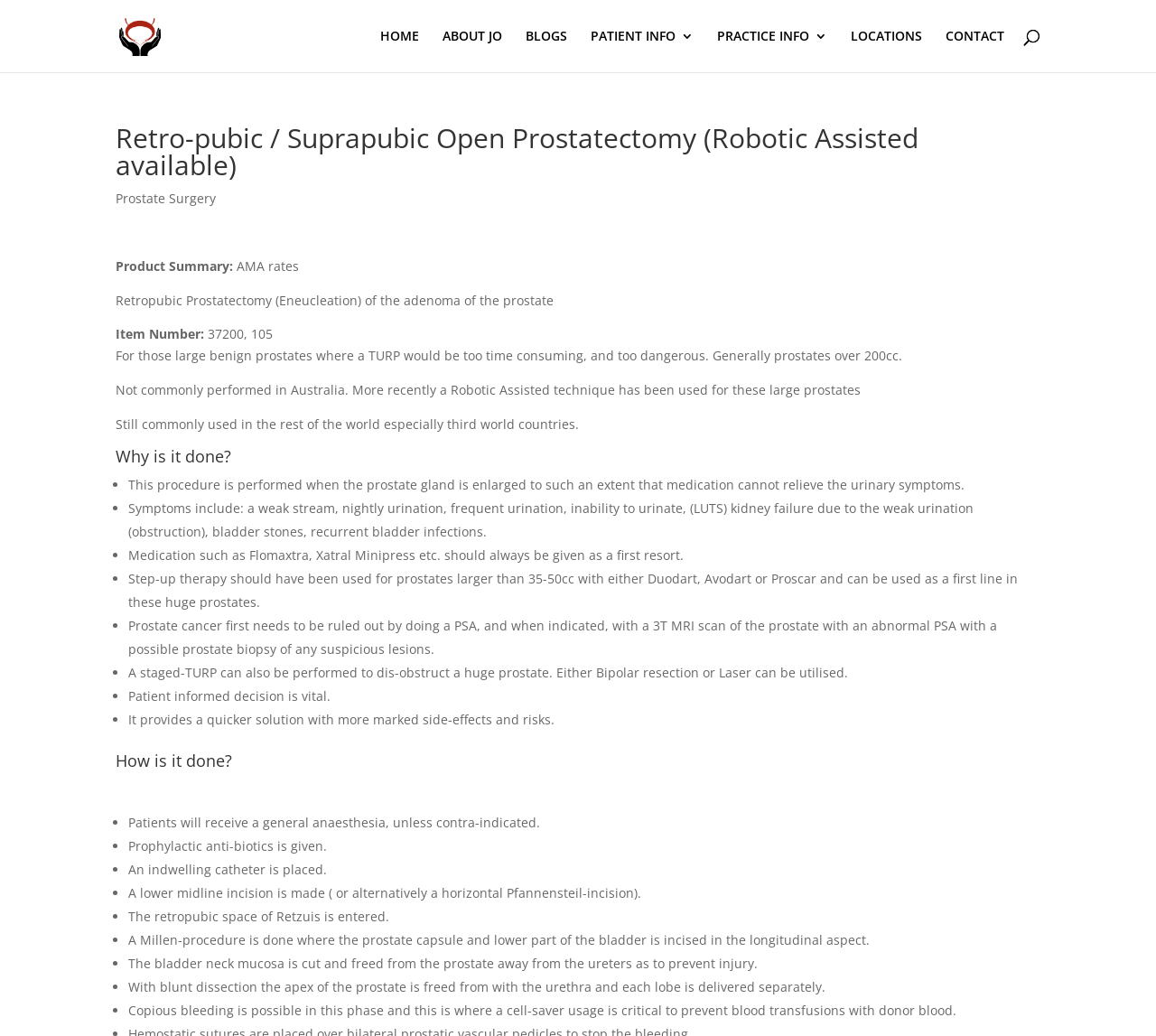Please locate and generate the primary heading on this webpage.

Retro-pubic / Suprapubic Open Prostatectomy (Robotic Assisted available)